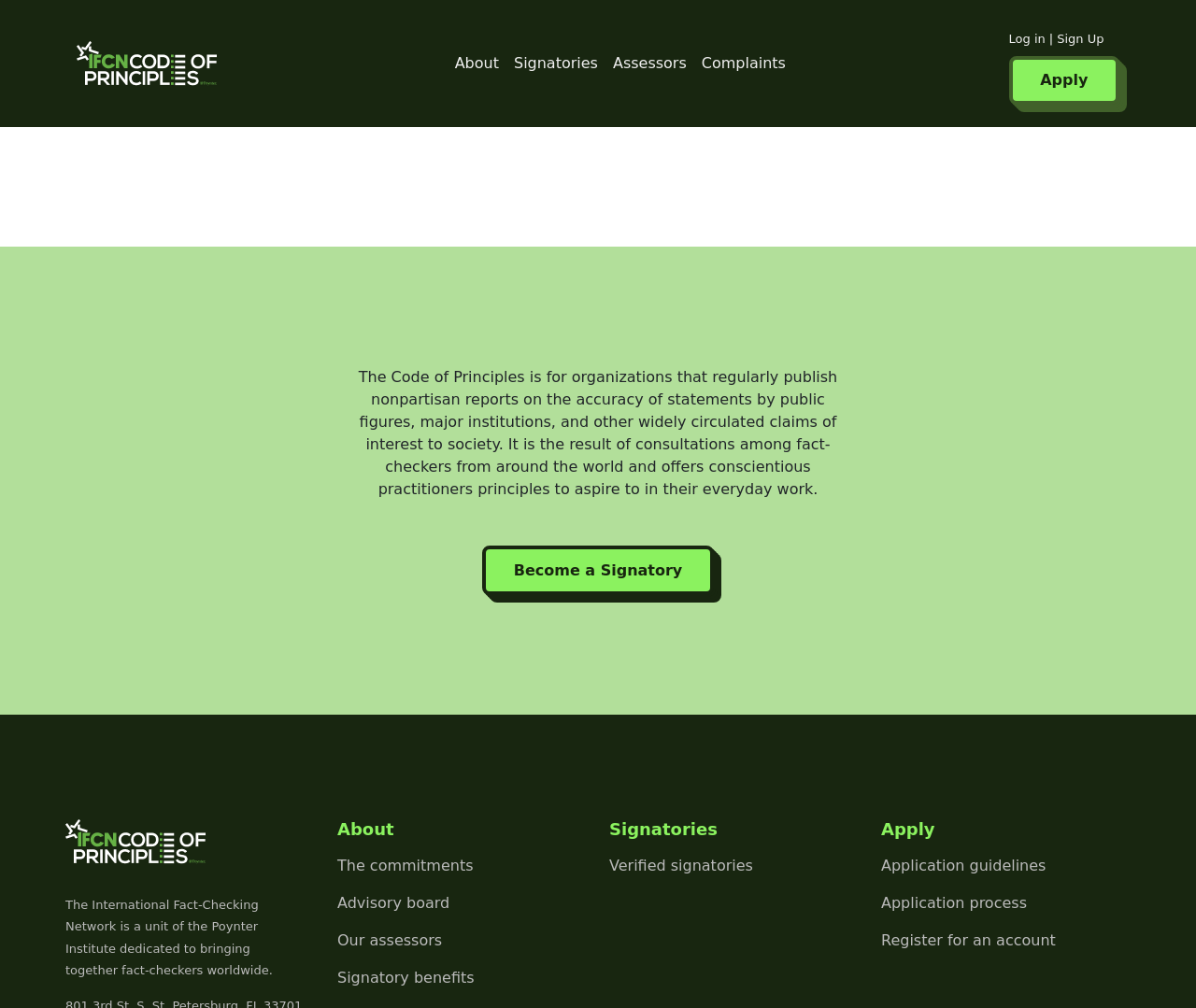Using the given description, provide the bounding box coordinates formatted as (top-left x, top-left y, bottom-right x, bottom-right y), with all values being floating point numbers between 0 and 1. Description: Register for an account

[0.737, 0.922, 0.945, 0.944]